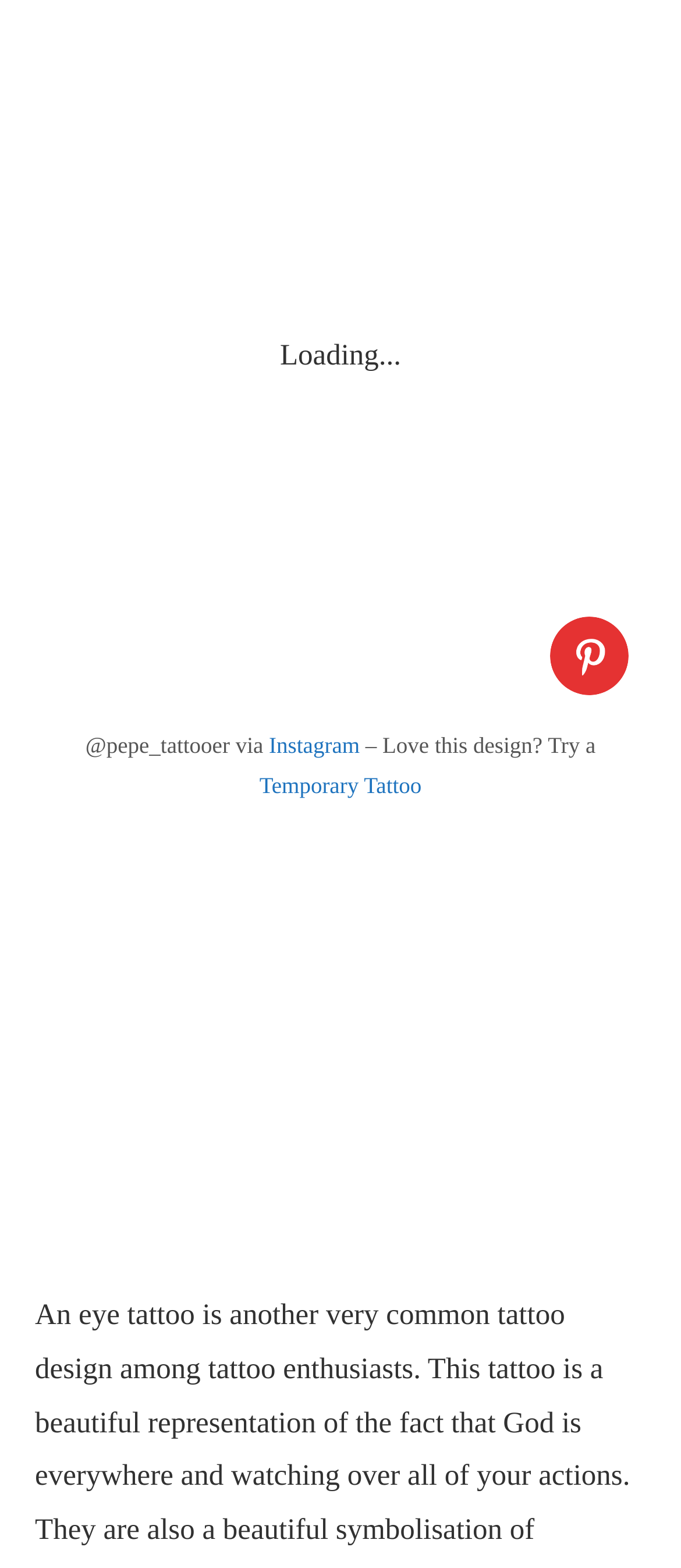What is the tattoo design shown?
Use the image to answer the question with a single word or phrase.

Traditional Eye Tattoo